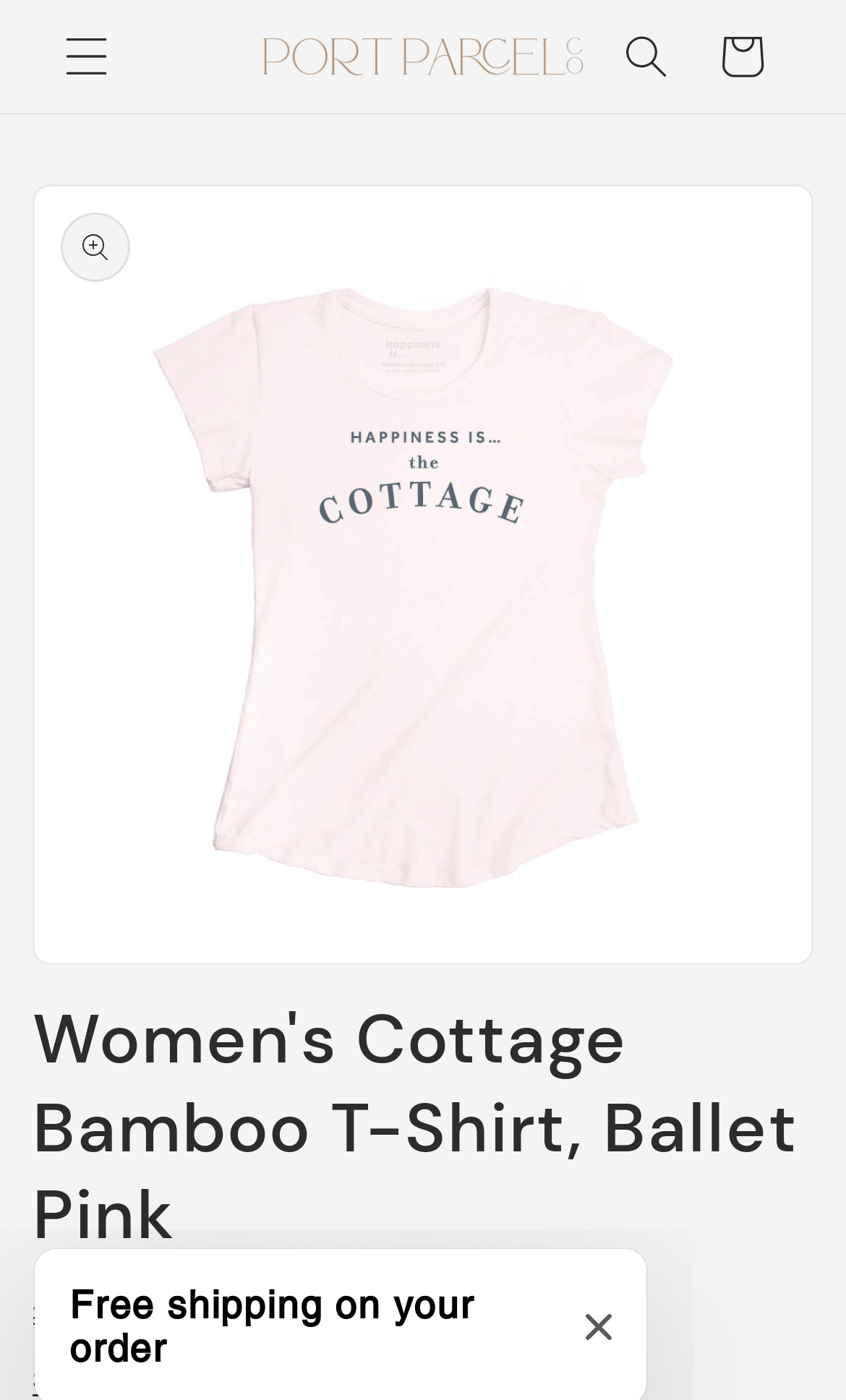Please provide the bounding box coordinates for the UI element as described: "aria-label="Menu"". The coordinates must be four floats between 0 and 1, represented as [left, top, right, bottom].

[0.046, 0.006, 0.159, 0.074]